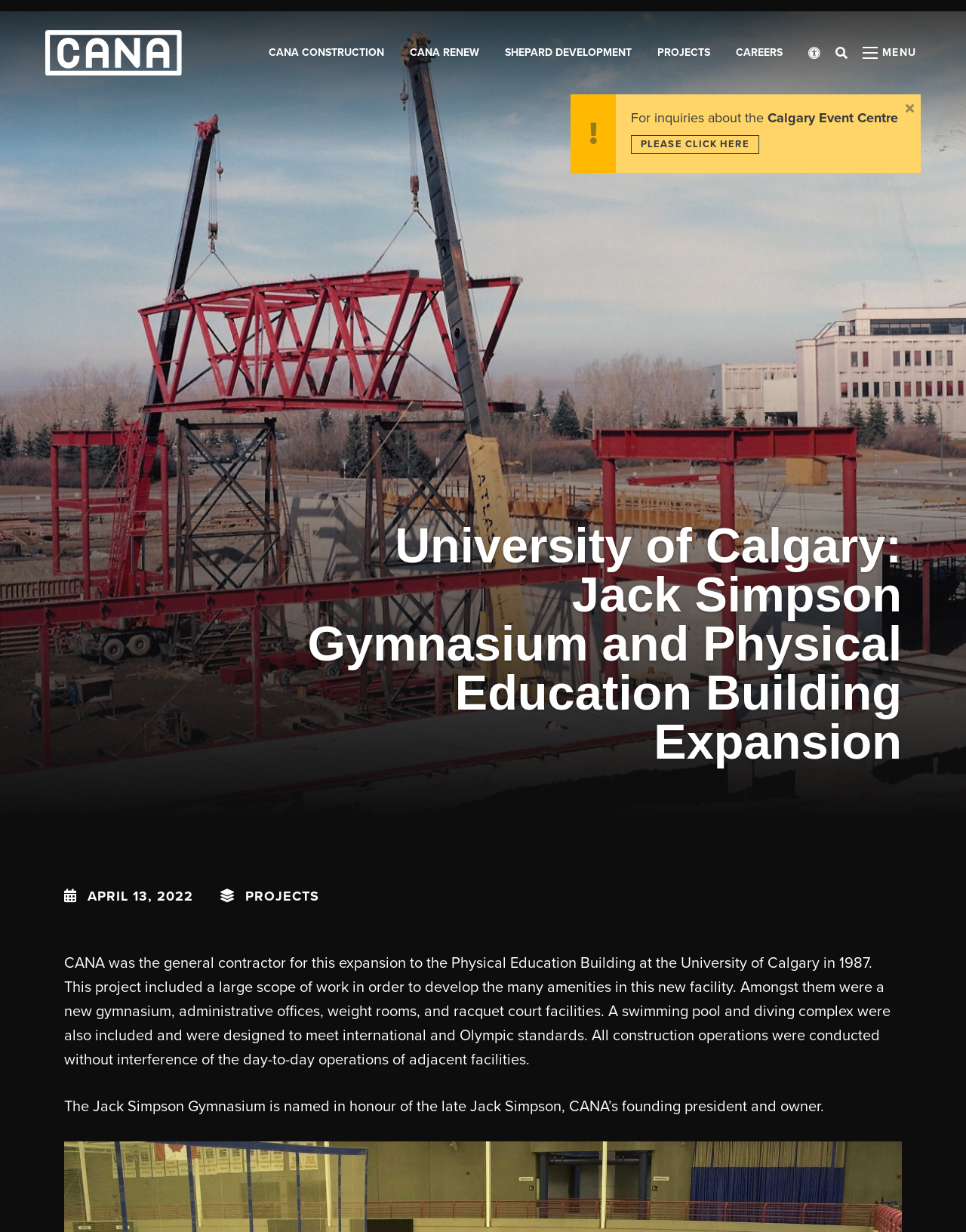Please identify the bounding box coordinates of the element that needs to be clicked to perform the following instruction: "Learn more about the University of Calgary project".

[0.653, 0.11, 0.786, 0.125]